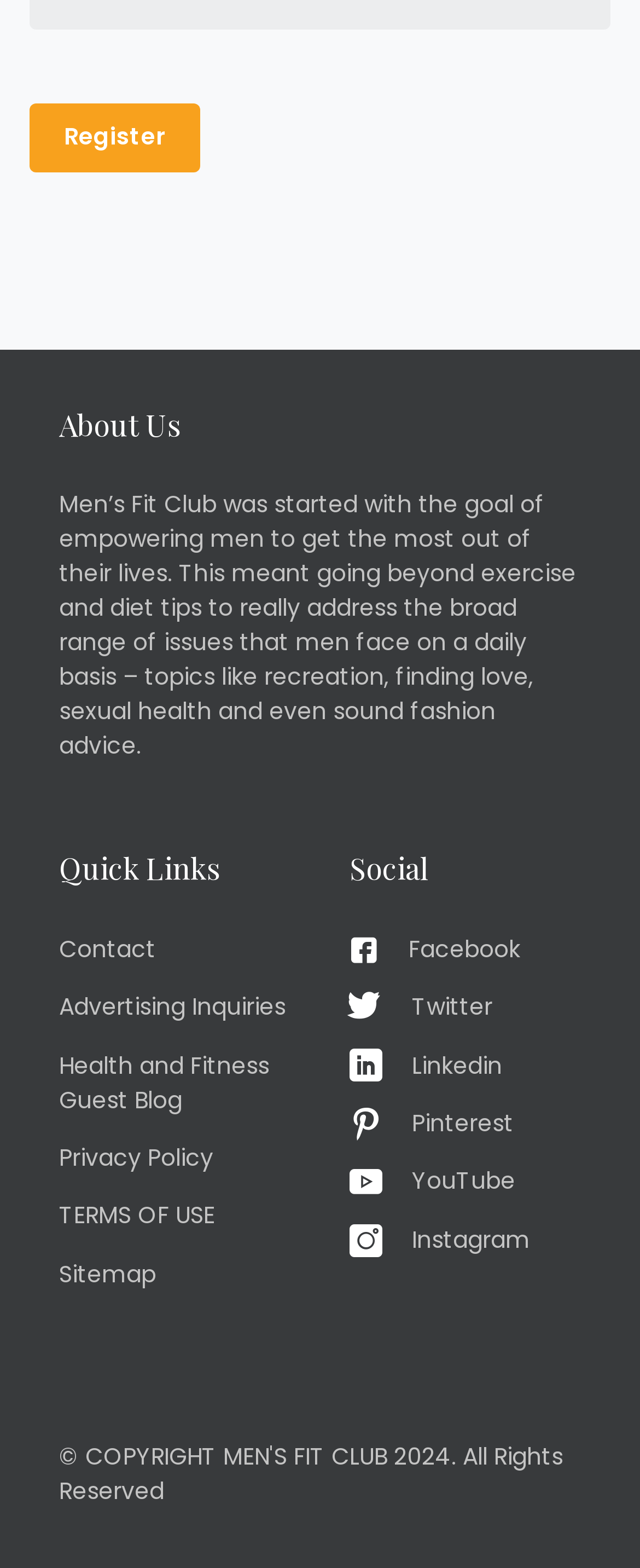Specify the bounding box coordinates of the element's region that should be clicked to achieve the following instruction: "Click the Register button". The bounding box coordinates consist of four float numbers between 0 and 1, in the format [left, top, right, bottom].

[0.046, 0.066, 0.313, 0.11]